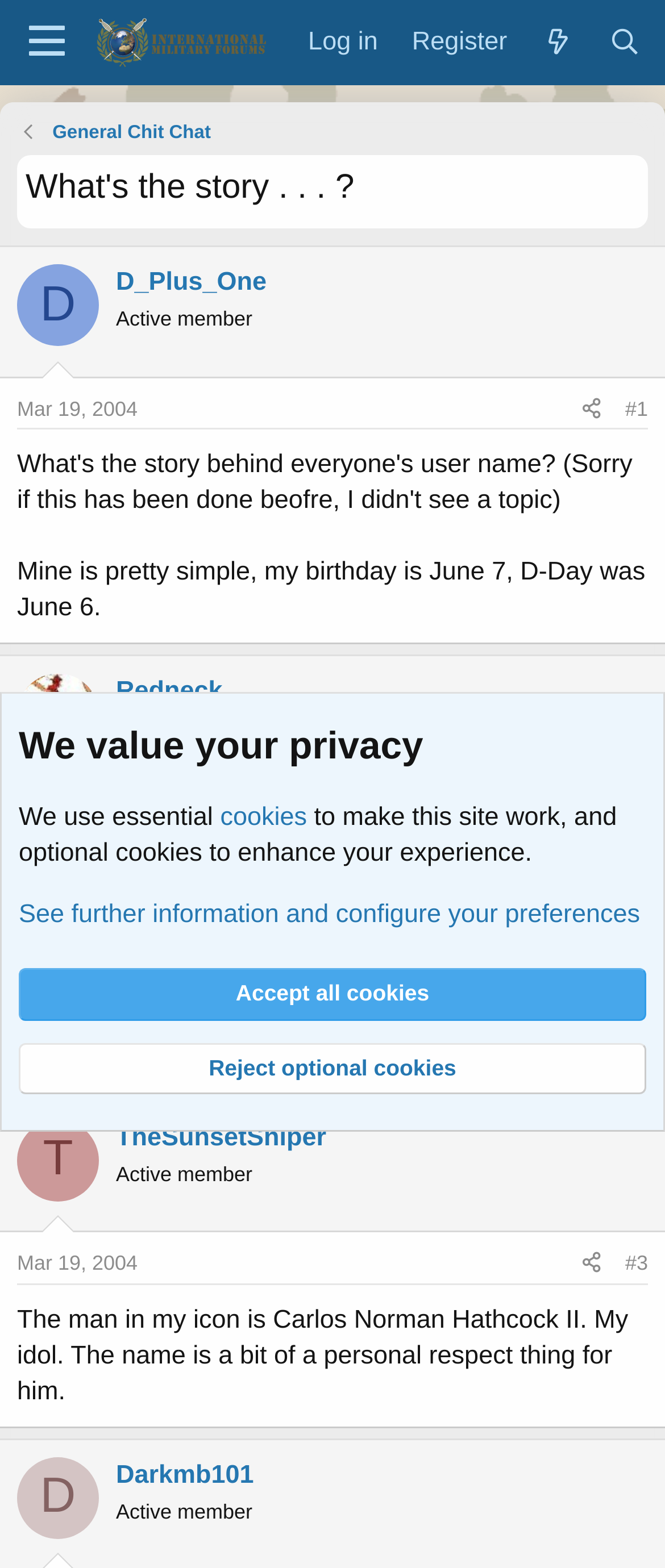Pinpoint the bounding box coordinates of the element to be clicked to execute the instruction: "Click the 'Register' link".

[0.594, 0.006, 0.788, 0.047]